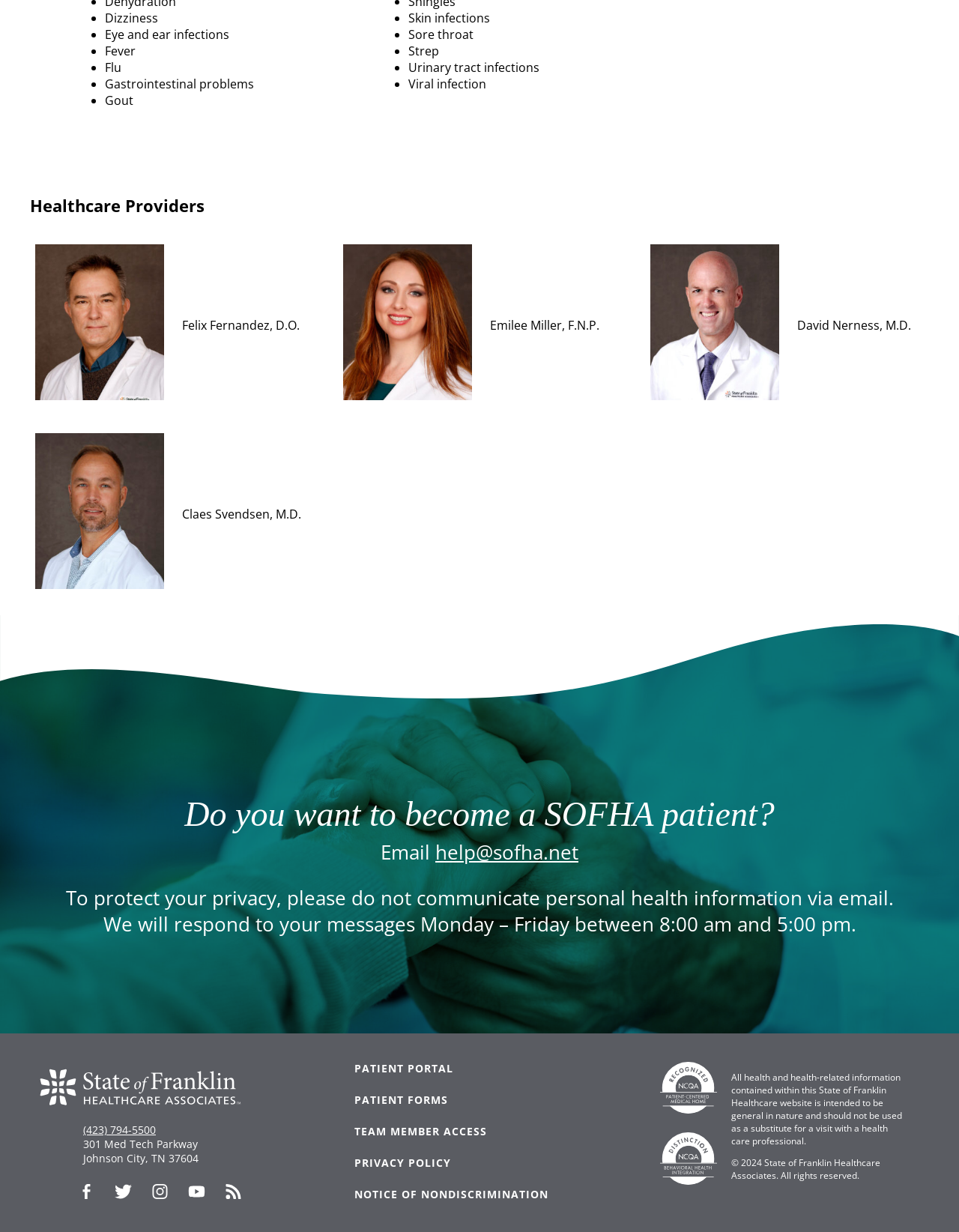What is the address of State of Franklin Healthcare Associates?
Please provide an in-depth and detailed response to the question.

I found the answer by looking at the static text '301 Med Tech Parkway' and 'Johnson City, TN 37604' which are located at [0.087, 0.923, 0.206, 0.934] and [0.087, 0.934, 0.207, 0.946] respectively, and are part of the contact information section.